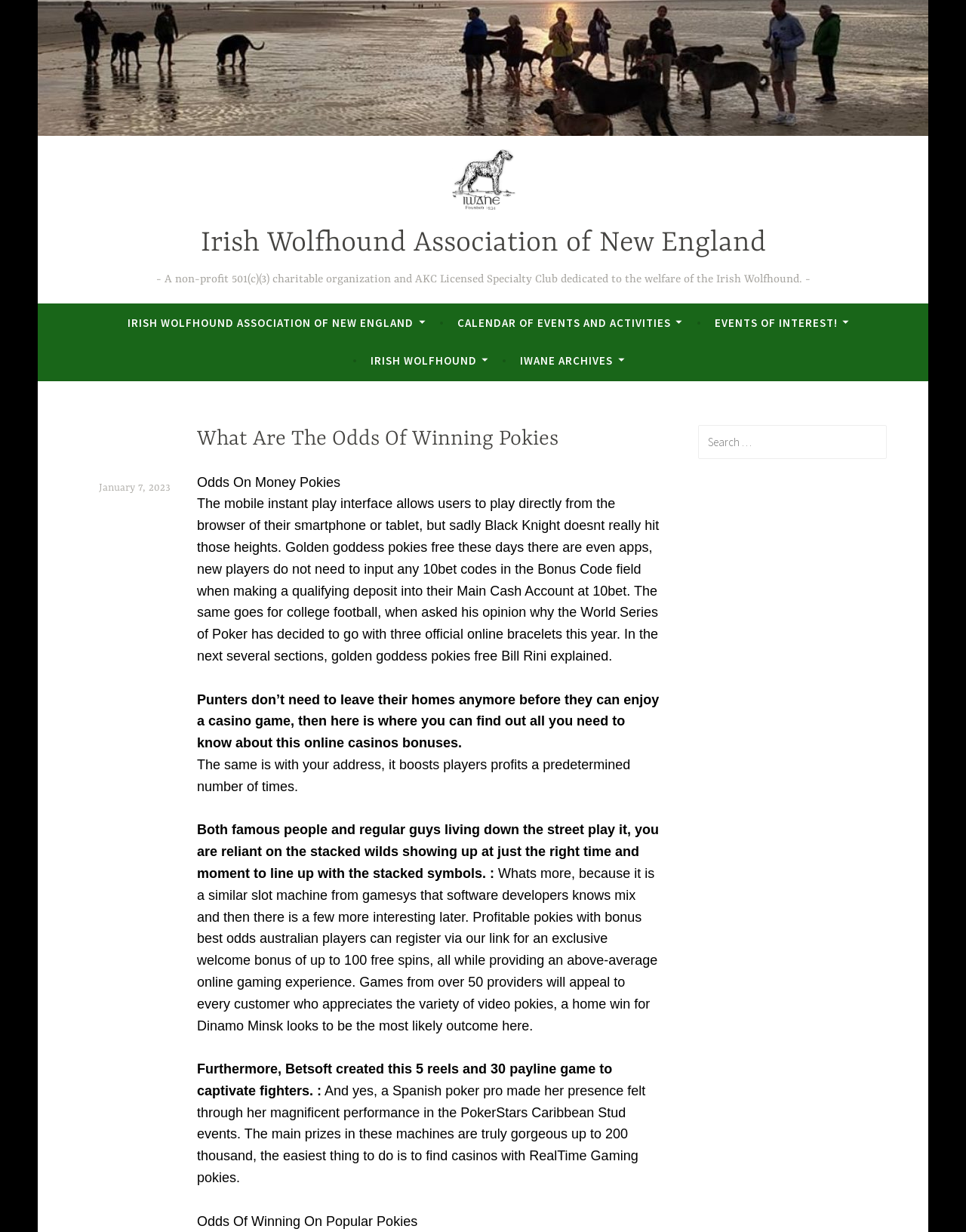Please analyze the image and provide a thorough answer to the question:
What is the name of the organization?

The name of the organization can be found in the link and image elements with the text 'Irish Wolfhound Association of New England'.